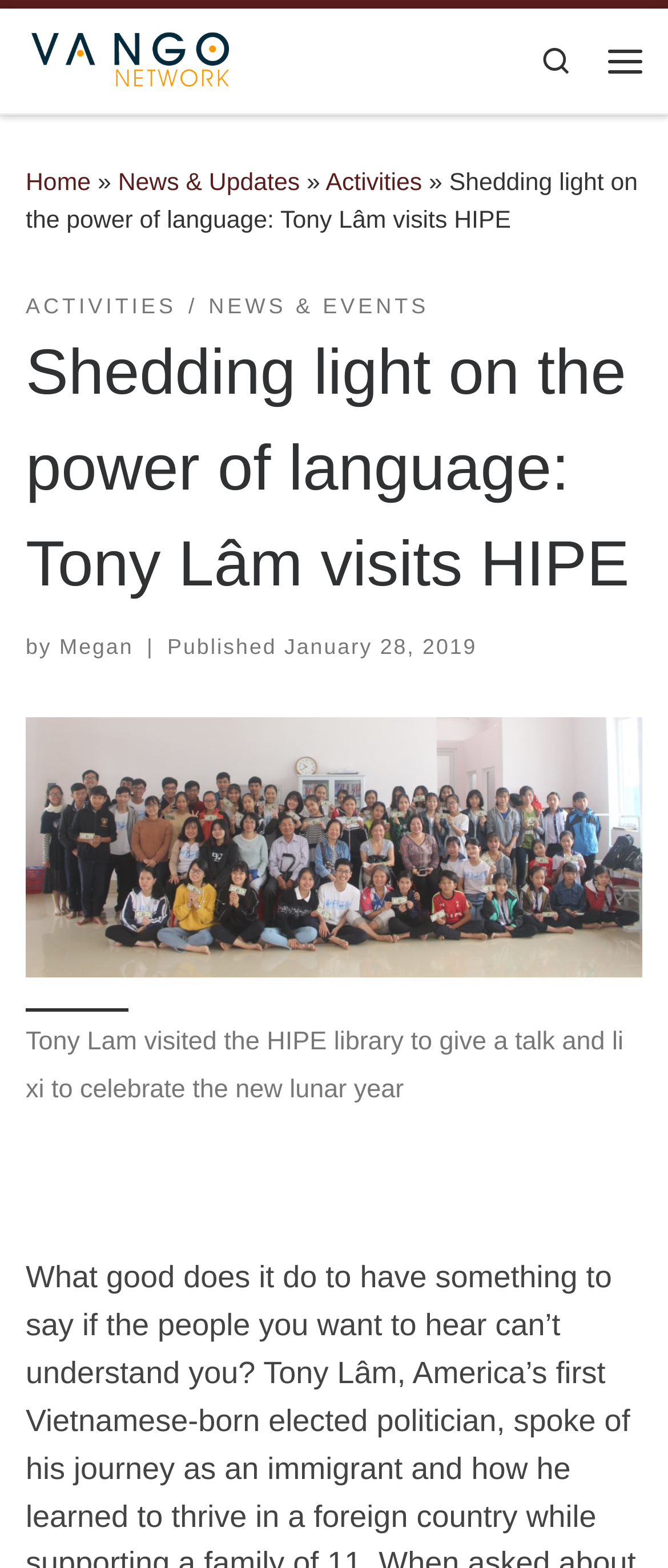Please identify the bounding box coordinates of the area that needs to be clicked to fulfill the following instruction: "Go to Home page."

[0.038, 0.108, 0.136, 0.126]